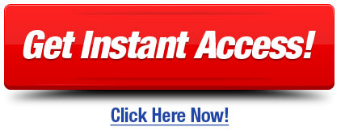What type of product is being promoted?
Examine the image and give a concise answer in one word or a short phrase.

eBook or online material